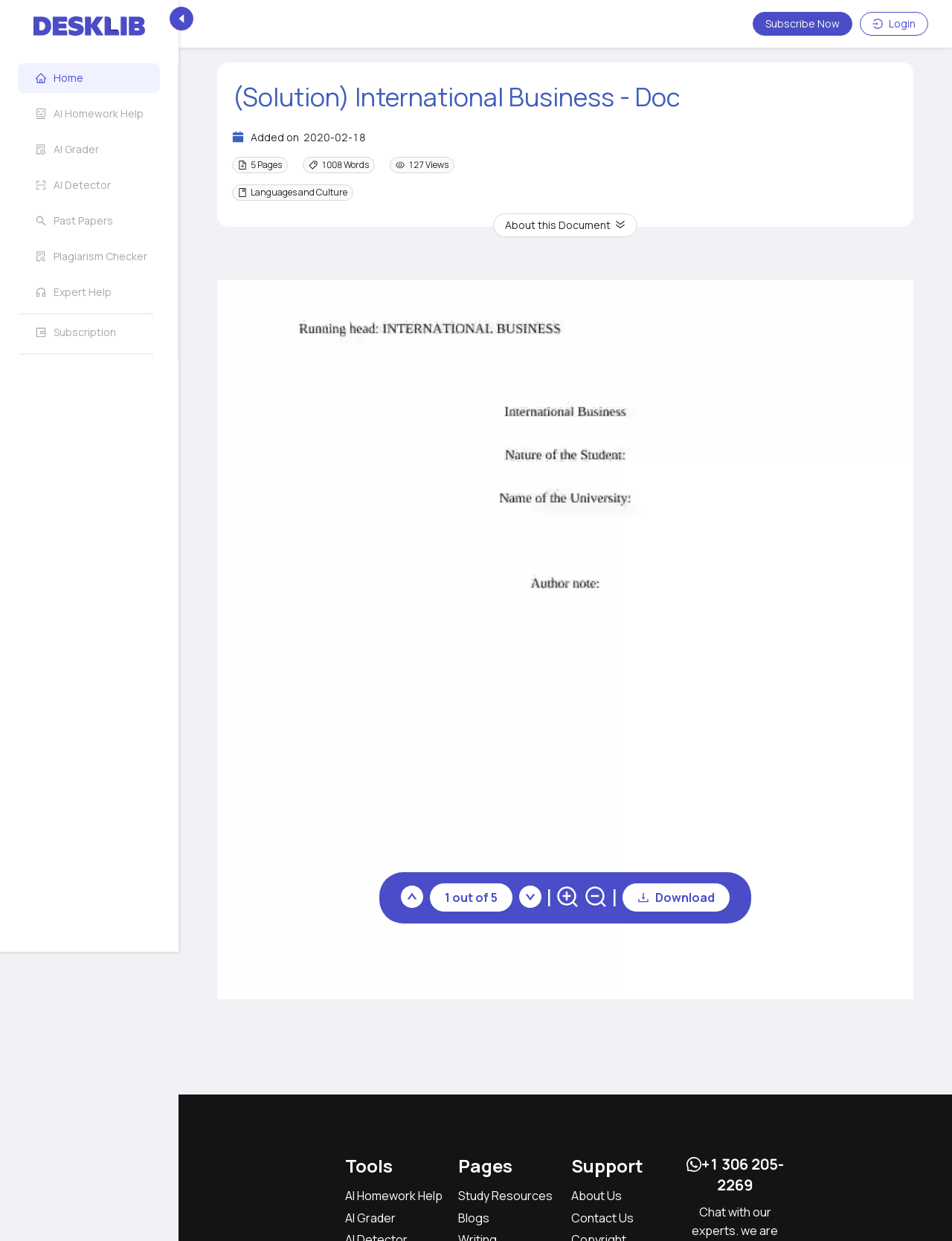What is the rating of the document? Examine the screenshot and reply using just one word or a brief phrase.

1 out of 5